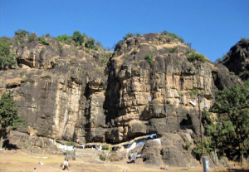What is Dhoopgarh renowned for?
Look at the image and respond with a single word or a short phrase.

Breathtaking views